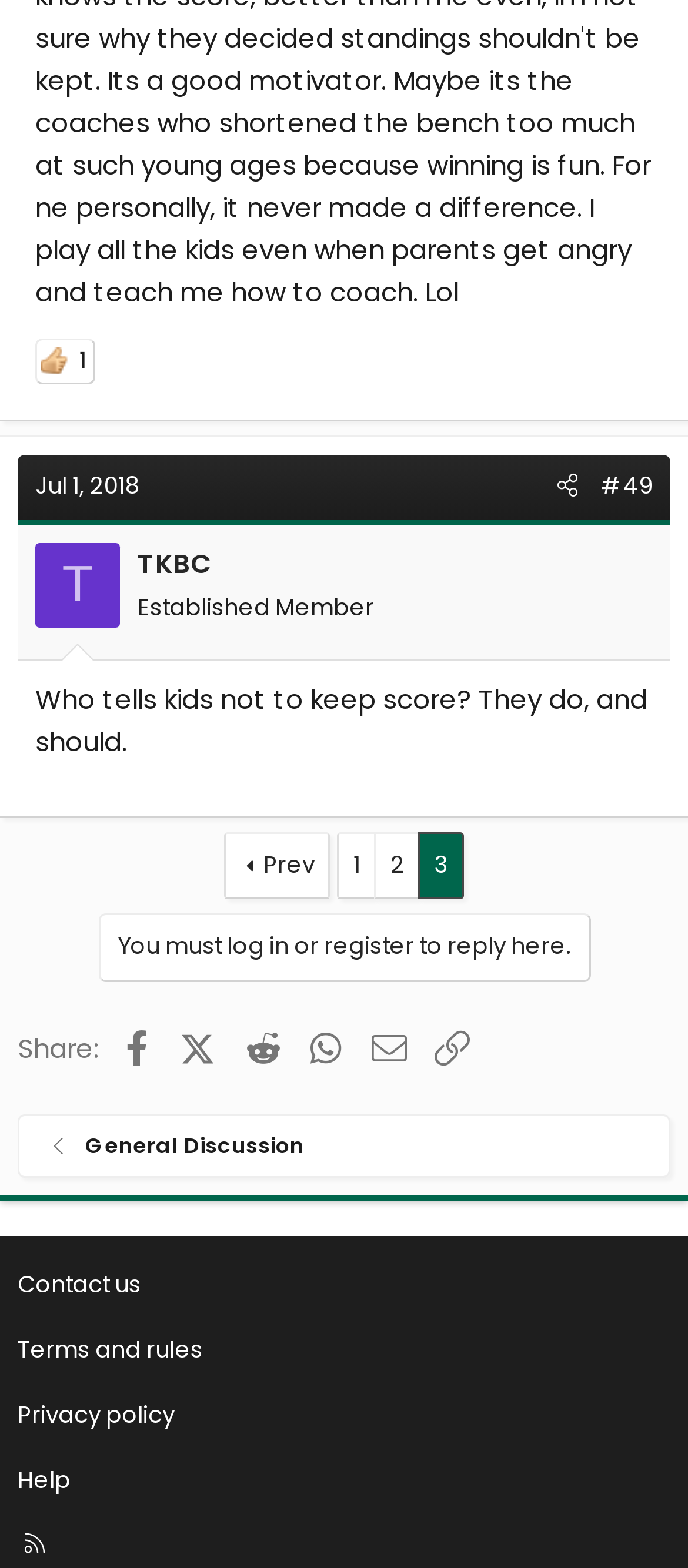Indicate the bounding box coordinates of the element that needs to be clicked to satisfy the following instruction: "Click on the 'Like' button". The coordinates should be four float numbers between 0 and 1, i.e., [left, top, right, bottom].

[0.054, 0.217, 0.136, 0.244]